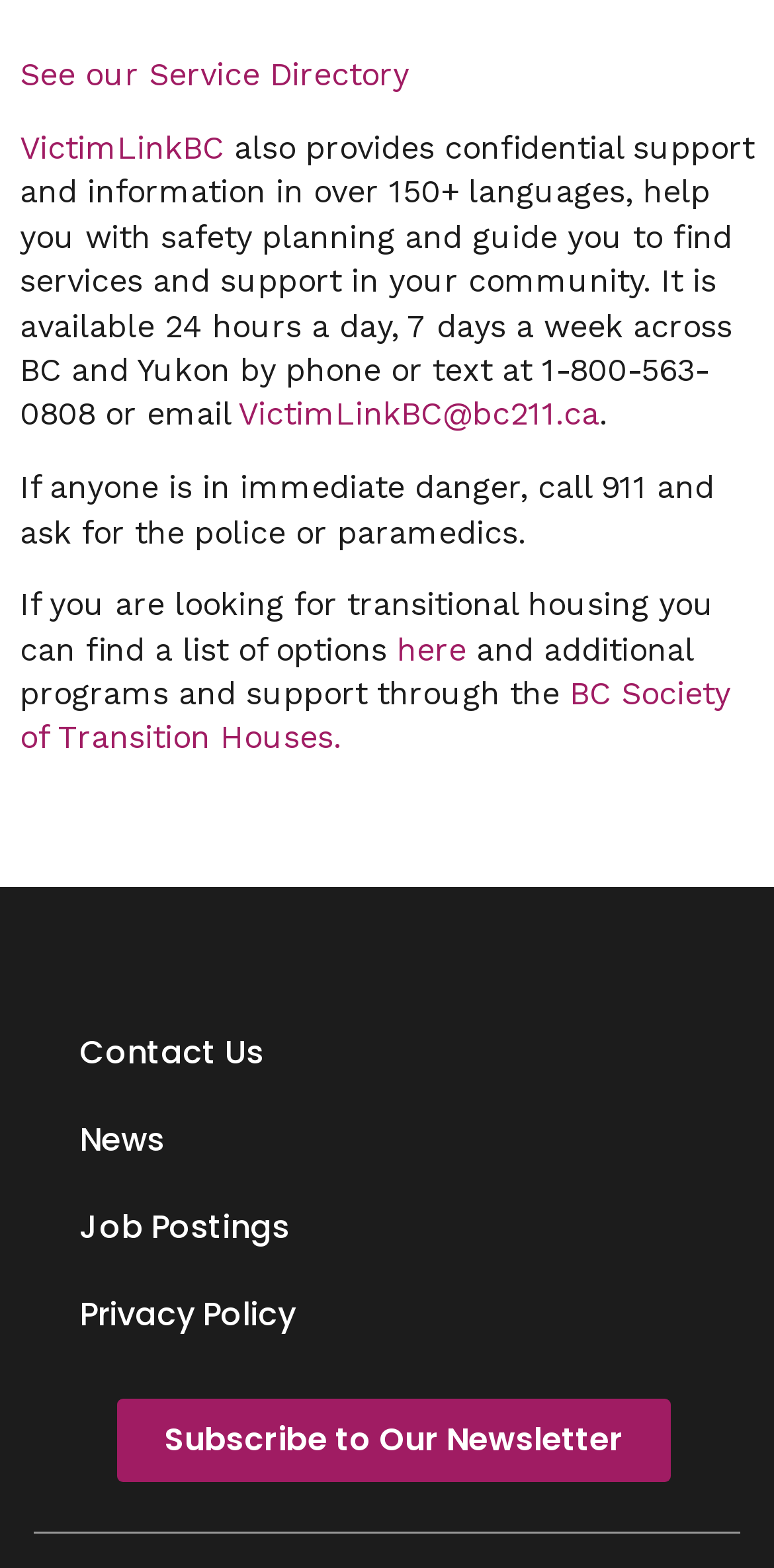Reply to the question with a single word or phrase:
What is the email address to contact VictimLinkBC?

VictimLinkBC@bc211.ca